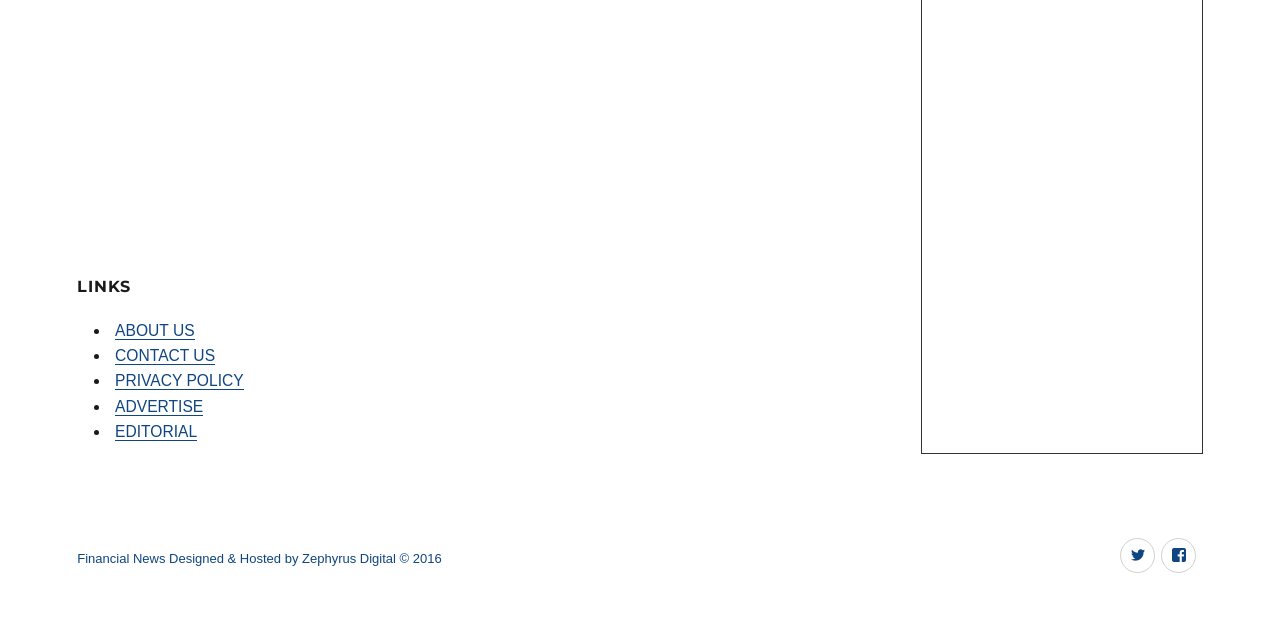Give the bounding box coordinates for the element described by: "Sitemap".

None